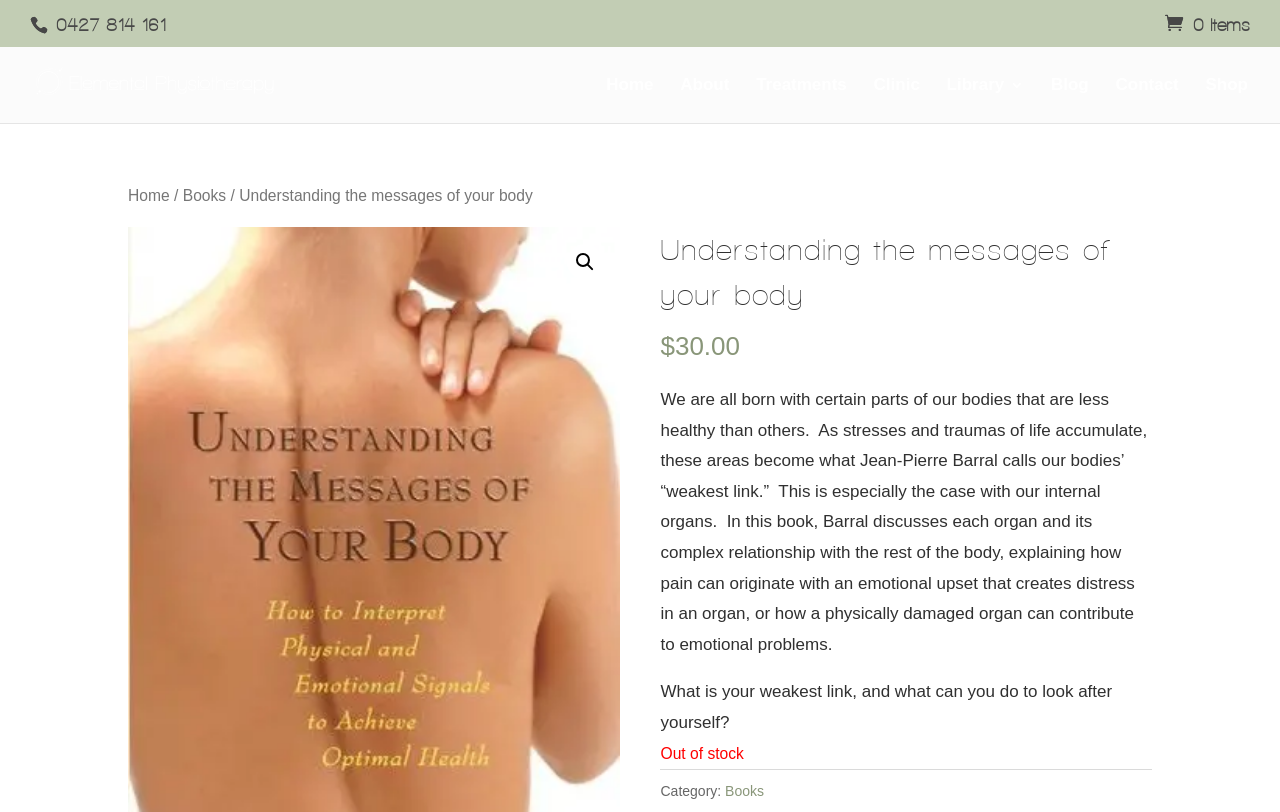Highlight the bounding box coordinates of the region I should click on to meet the following instruction: "View the 'Library 3' page".

[0.74, 0.096, 0.8, 0.151]